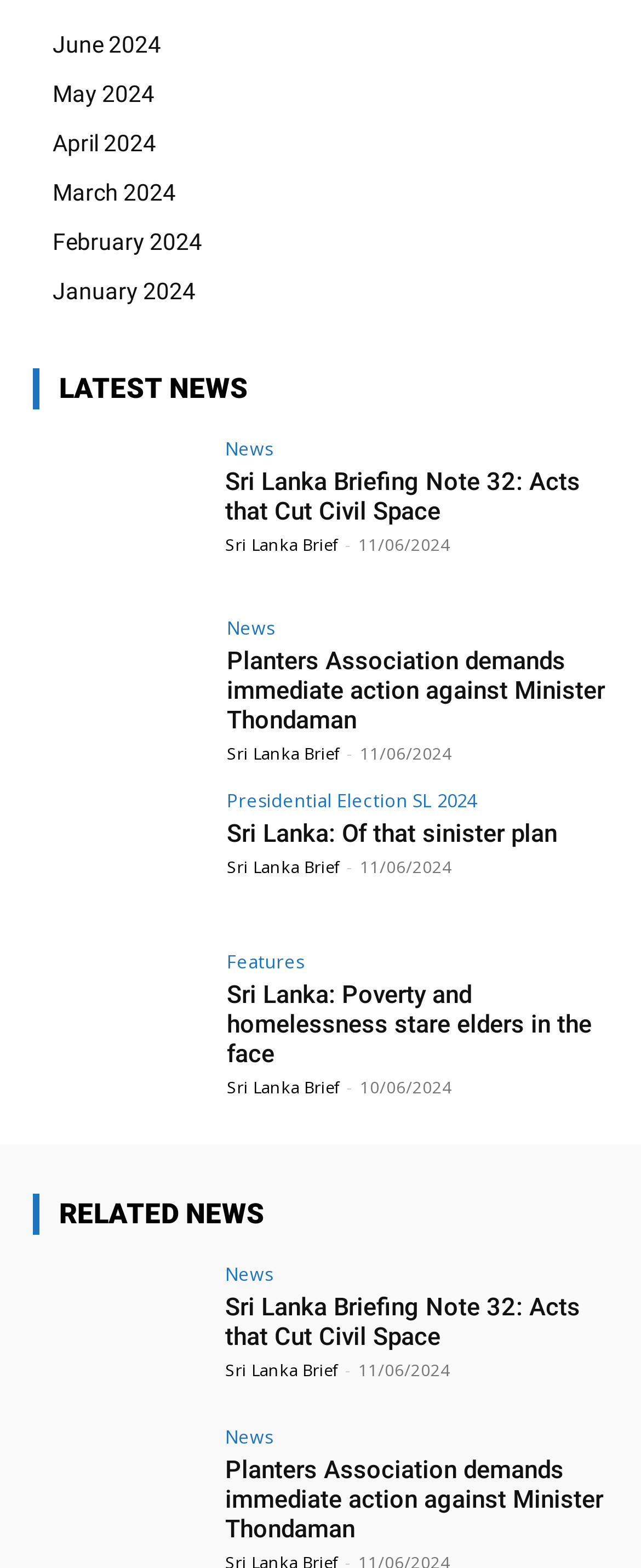Determine the bounding box for the UI element as described: "June 2024". The coordinates should be represented as four float numbers between 0 and 1, formatted as [left, top, right, bottom].

[0.051, 0.012, 0.949, 0.044]